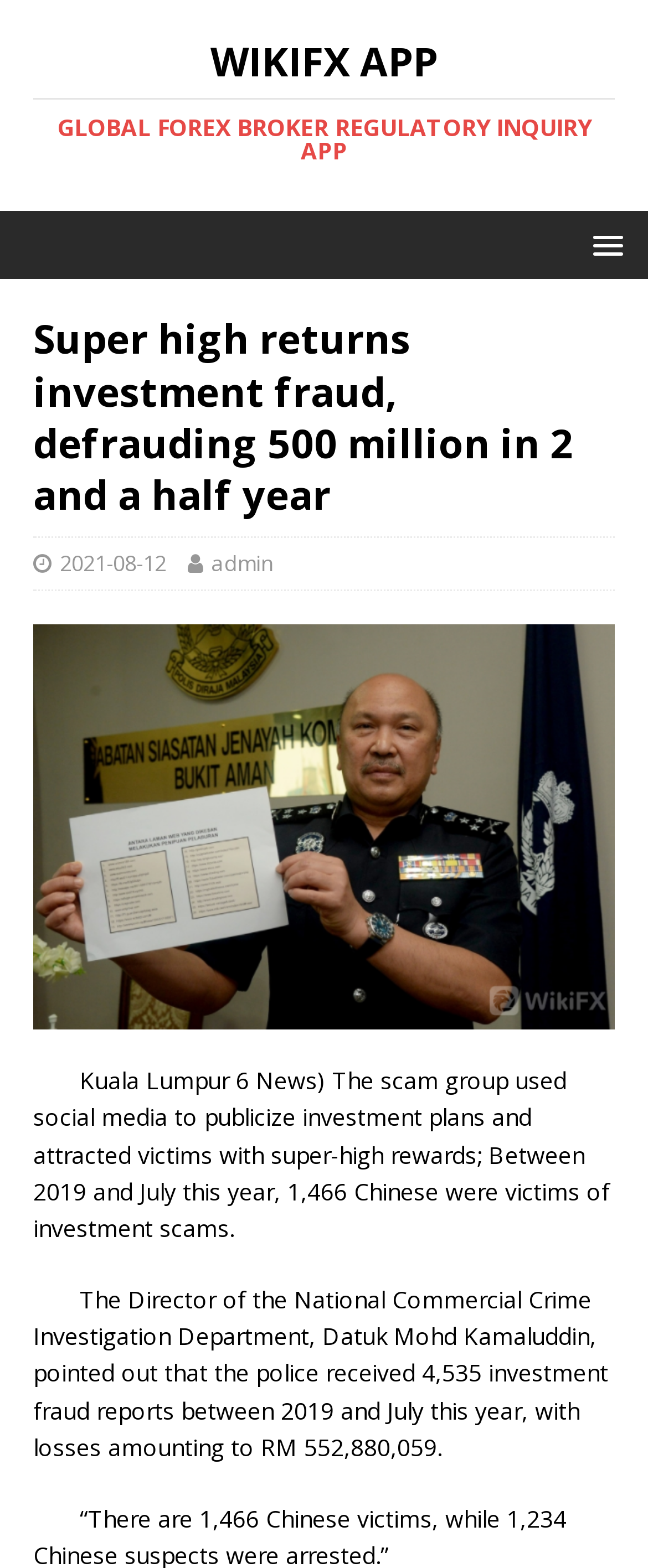Provide a thorough and detailed response to the question by examining the image: 
What is the position of Datuk Mohd Kamaluddin?

According to the StaticText element, 'The Director of the National Commercial Crime Investigation Department, Datuk Mohd Kamaluddin, pointed out...'.